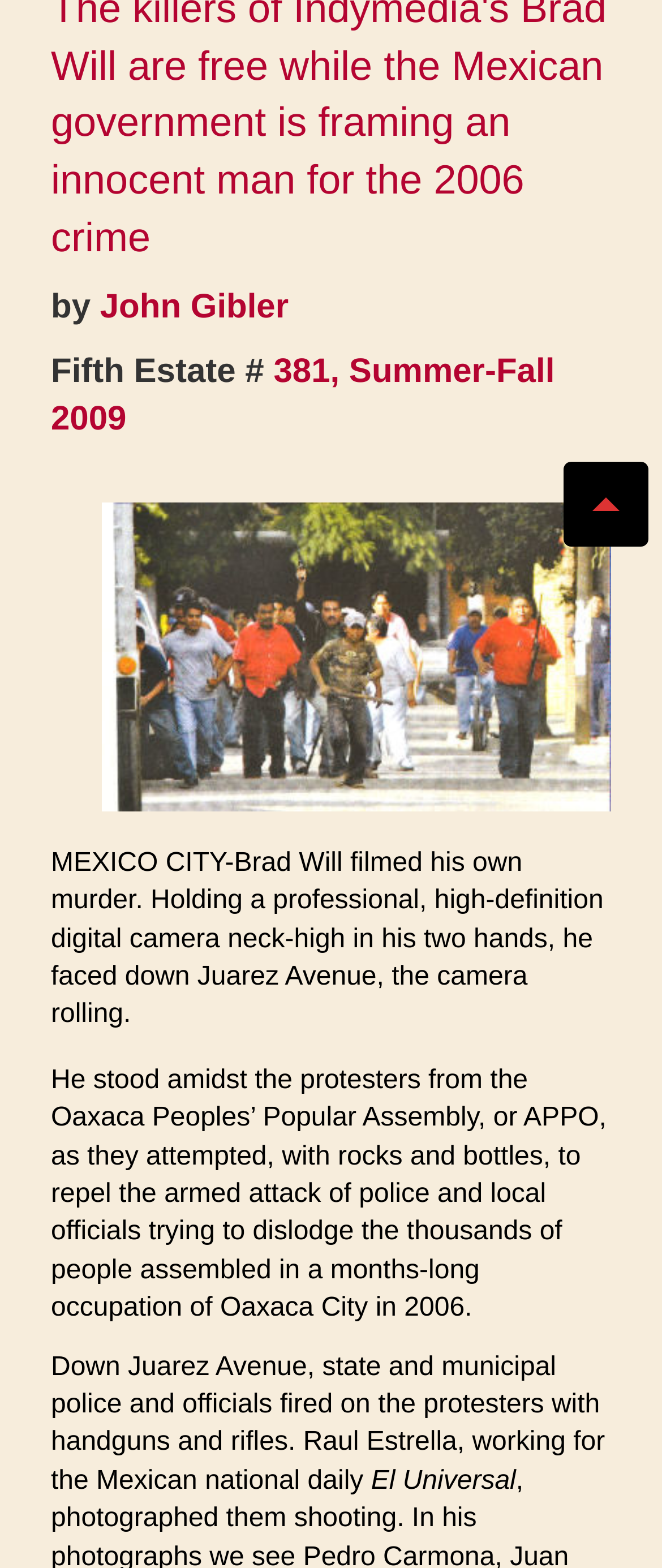Determine the bounding box coordinates of the UI element described below. Use the format (top-left x, top-left y, bottom-right x, bottom-right y) with floating point numbers between 0 and 1: 381, Summer-Fall 2009

[0.077, 0.225, 0.838, 0.28]